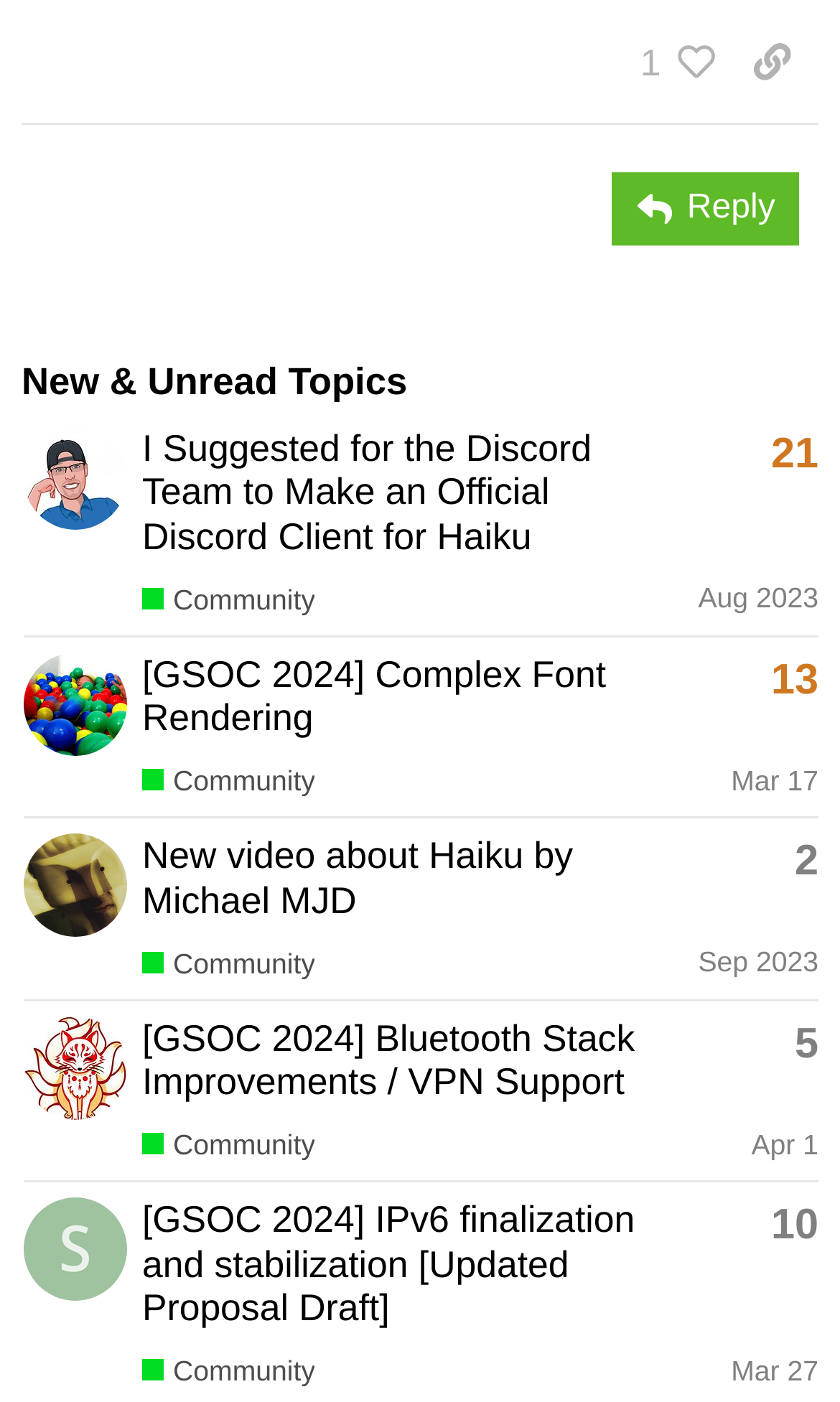Determine the bounding box coordinates of the clickable element to achieve the following action: 'Browse Degrees and Majors'. Provide the coordinates as four float values between 0 and 1, formatted as [left, top, right, bottom].

None